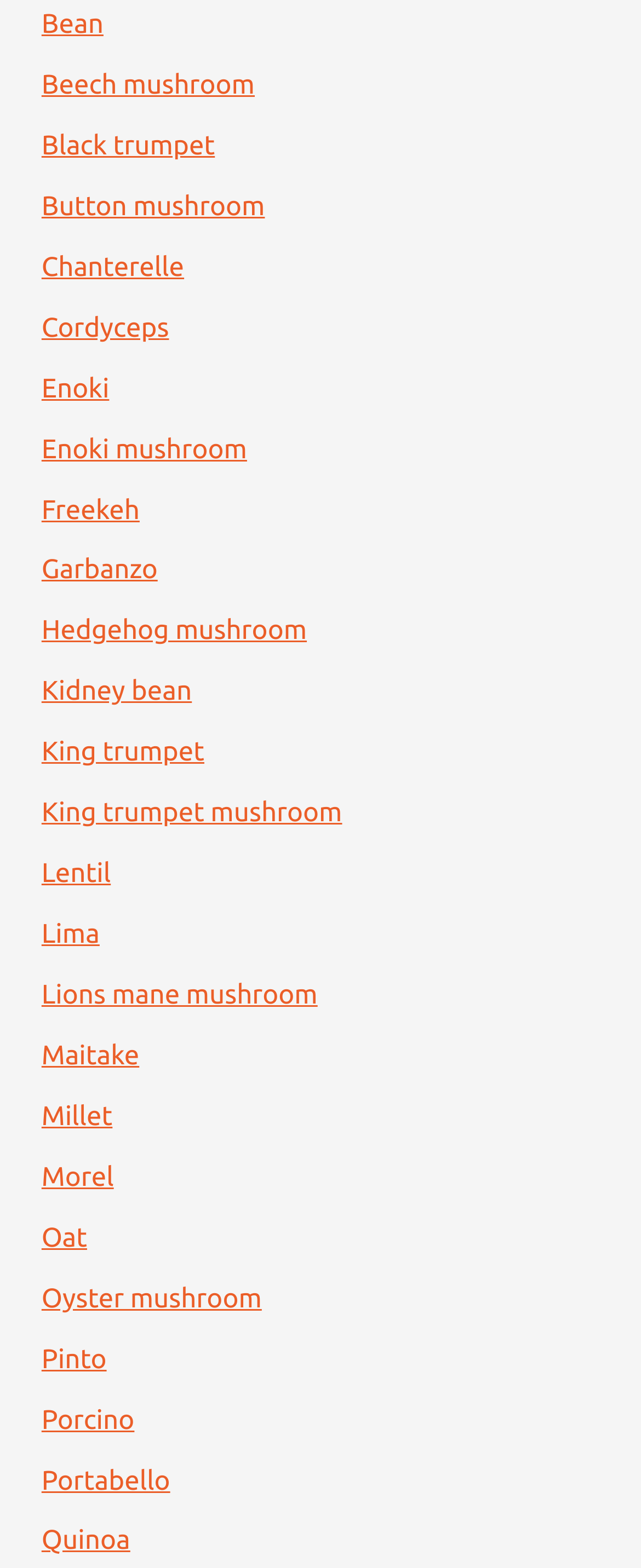Provide the bounding box for the UI element matching this description: "Lions mane mushroom".

[0.065, 0.625, 0.496, 0.644]